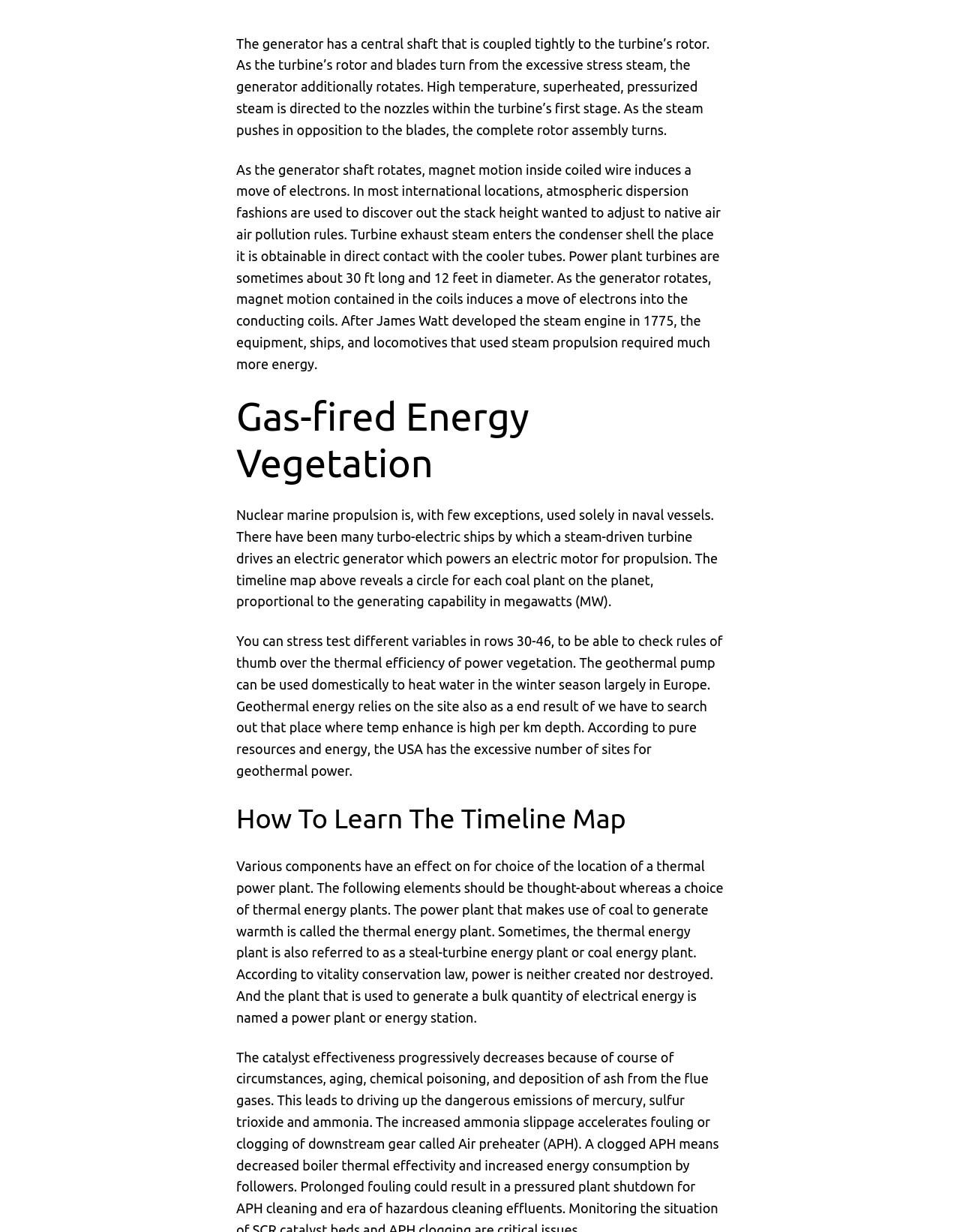What is the factor that affects the choice of location for a thermal power plant?
Please answer the question with as much detail as possible using the screenshot.

The text mentions that 'Various components have an effect on for choice of the location of a thermal power plant.' This implies that multiple factors are considered when choosing a location for a thermal power plant.